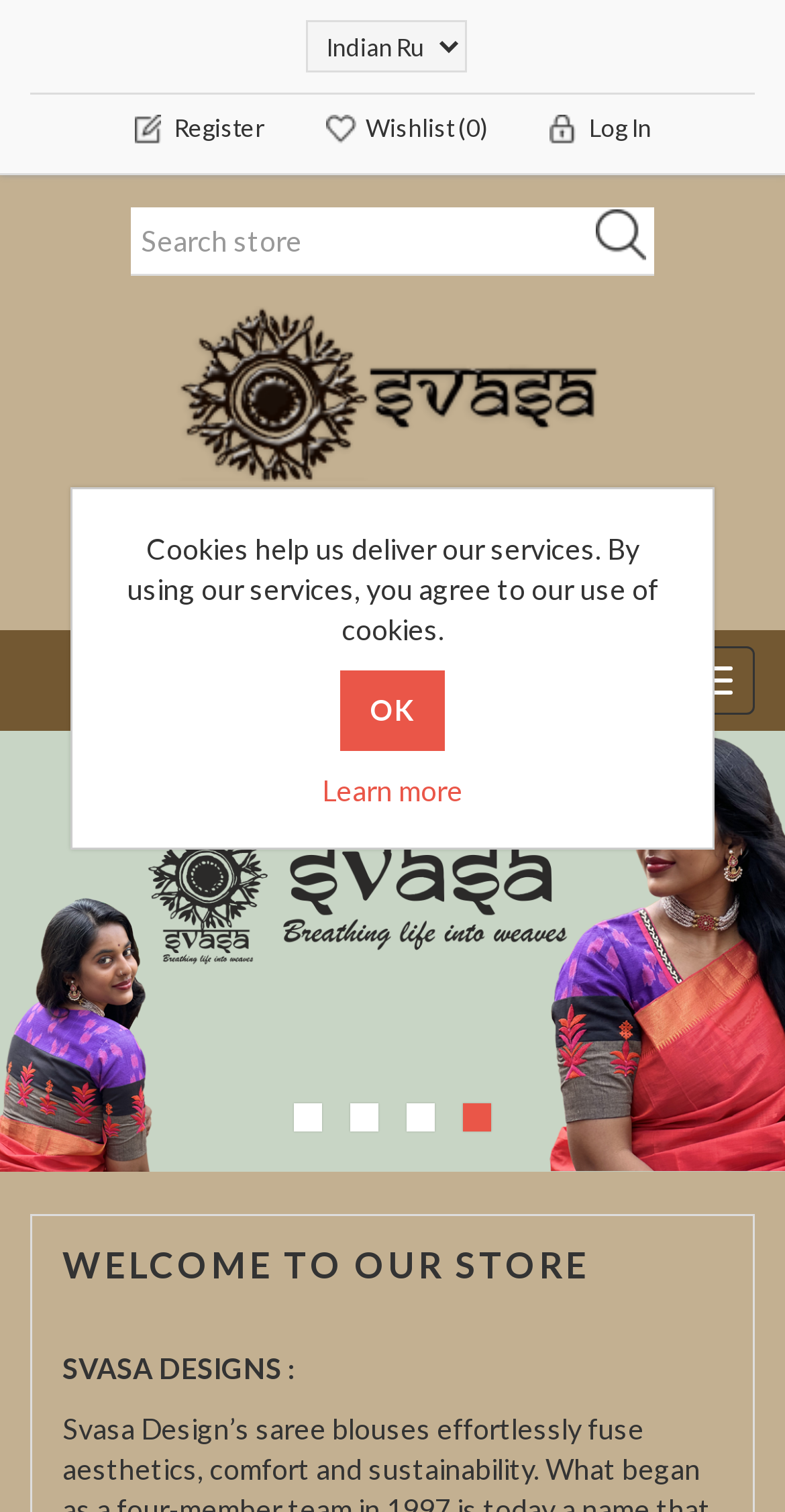Provide the bounding box coordinates for the specified HTML element described in this description: "parent_node: Learn more value="OK"". The coordinates should be four float numbers ranging from 0 to 1, in the format [left, top, right, bottom].

[0.433, 0.443, 0.567, 0.497]